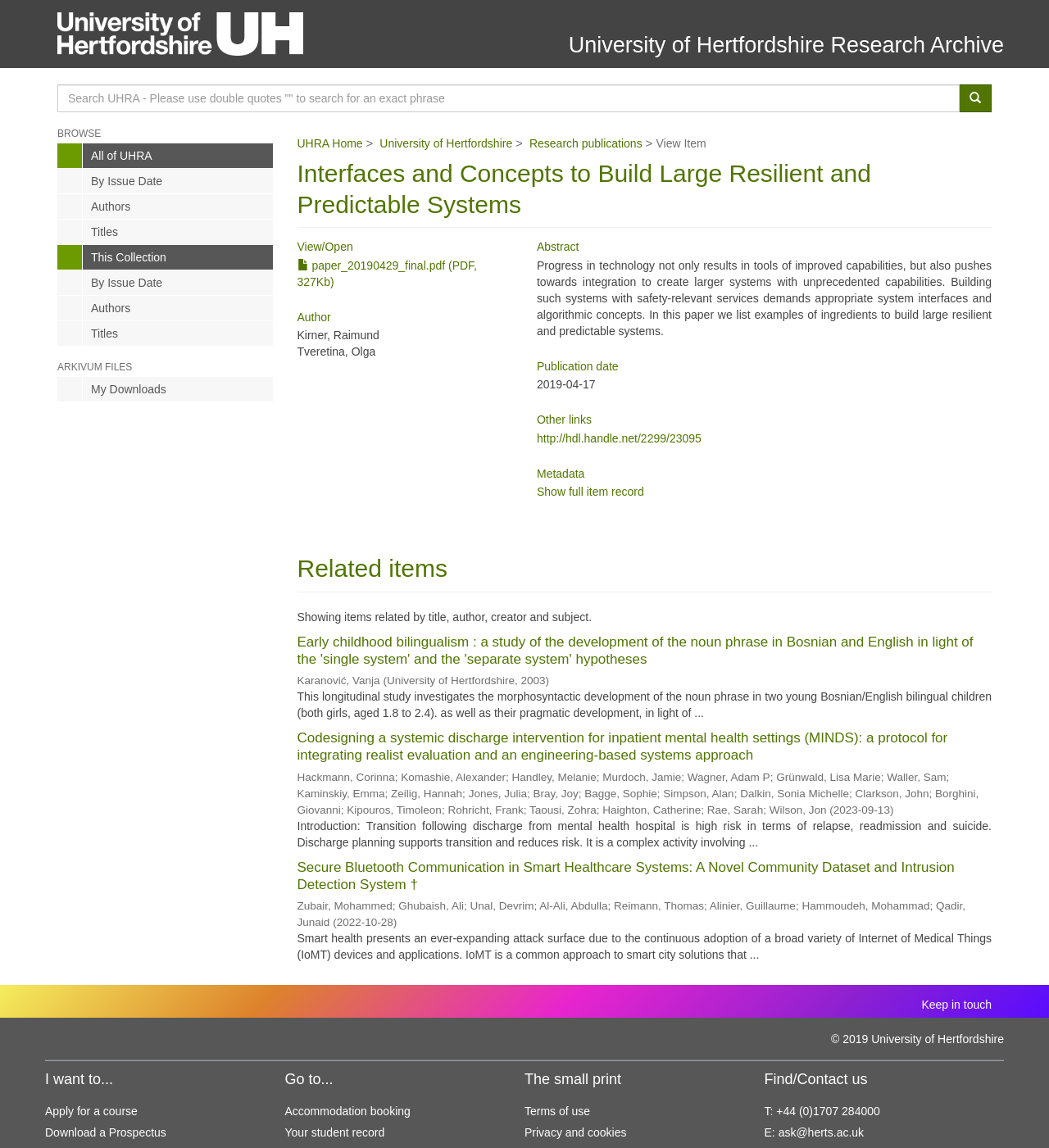Please identify the primary heading of the webpage and give its text content.

University of Hertfordshire Research Archive